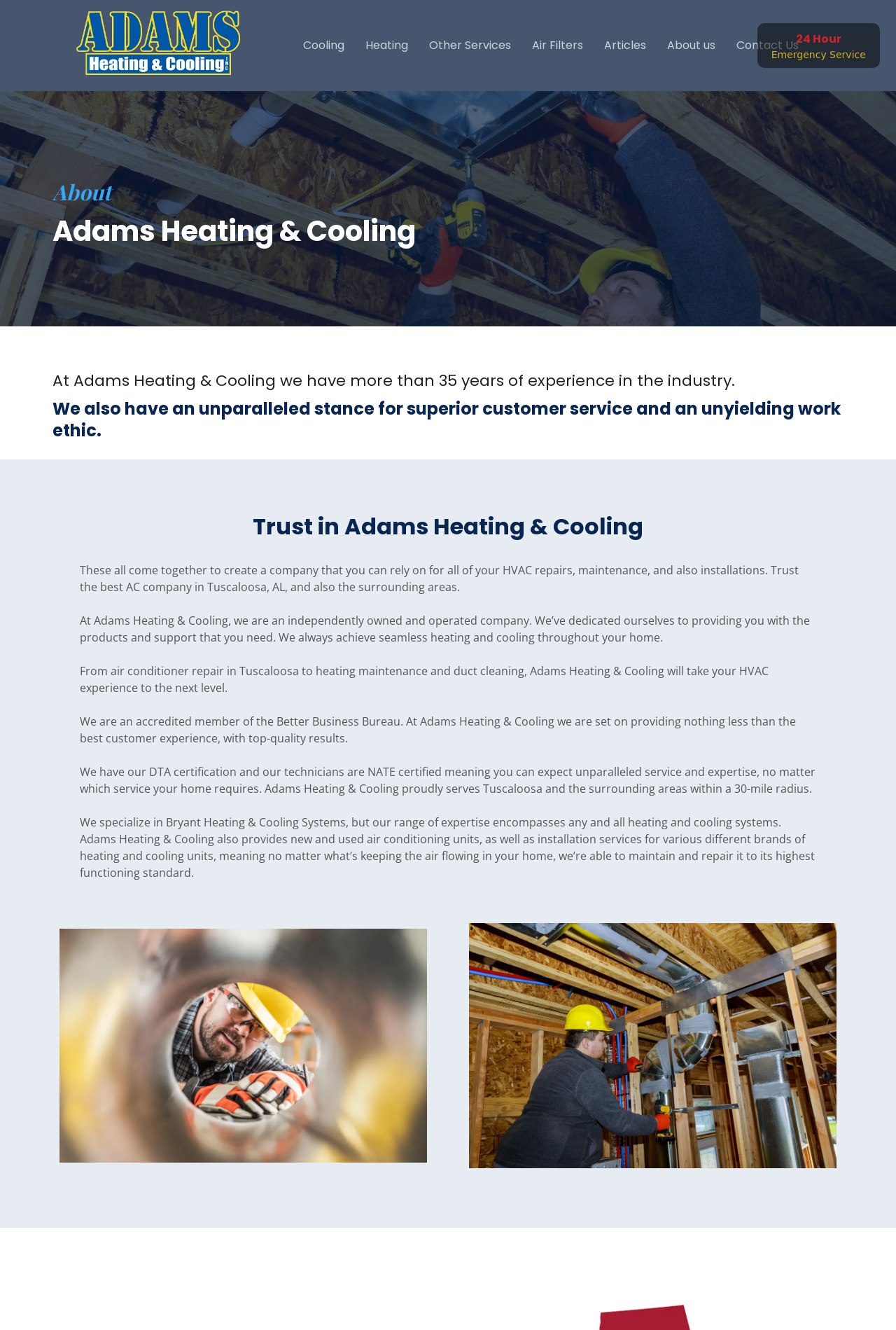What is the radius of the area the company serves?
Look at the image and construct a detailed response to the question.

I found the radius of the area the company serves by reading the static text elements on the webpage, specifically the one at coordinates [0.089, 0.575, 0.91, 0.599] which mentions 'Tuscaloosa and the surrounding areas within a 30-mile radius'.